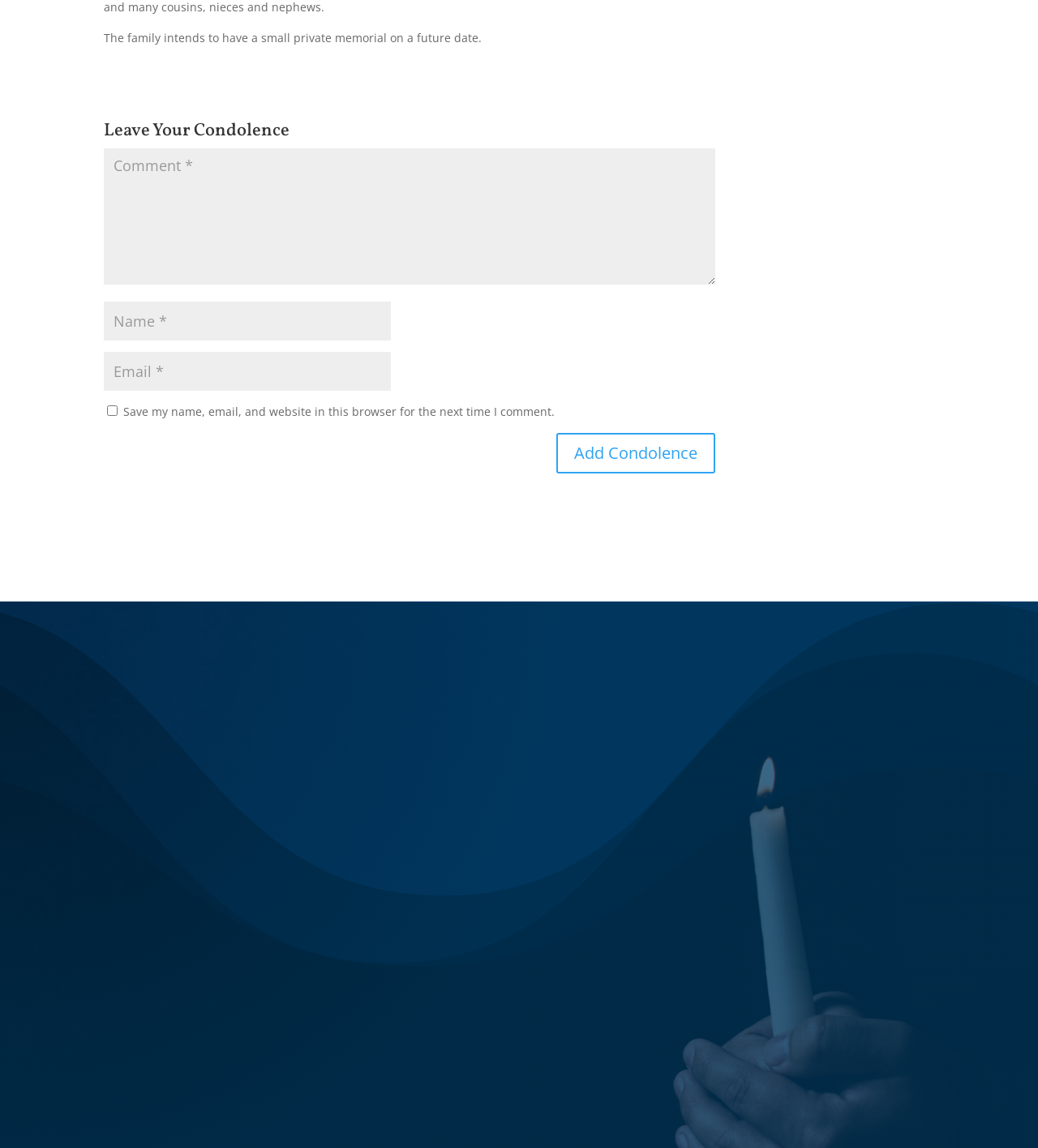Determine the bounding box of the UI element mentioned here: "Western Cremation Alliance". The coordinates must be in the format [left, top, right, bottom] with values ranging from 0 to 1.

[0.237, 0.95, 0.383, 0.963]